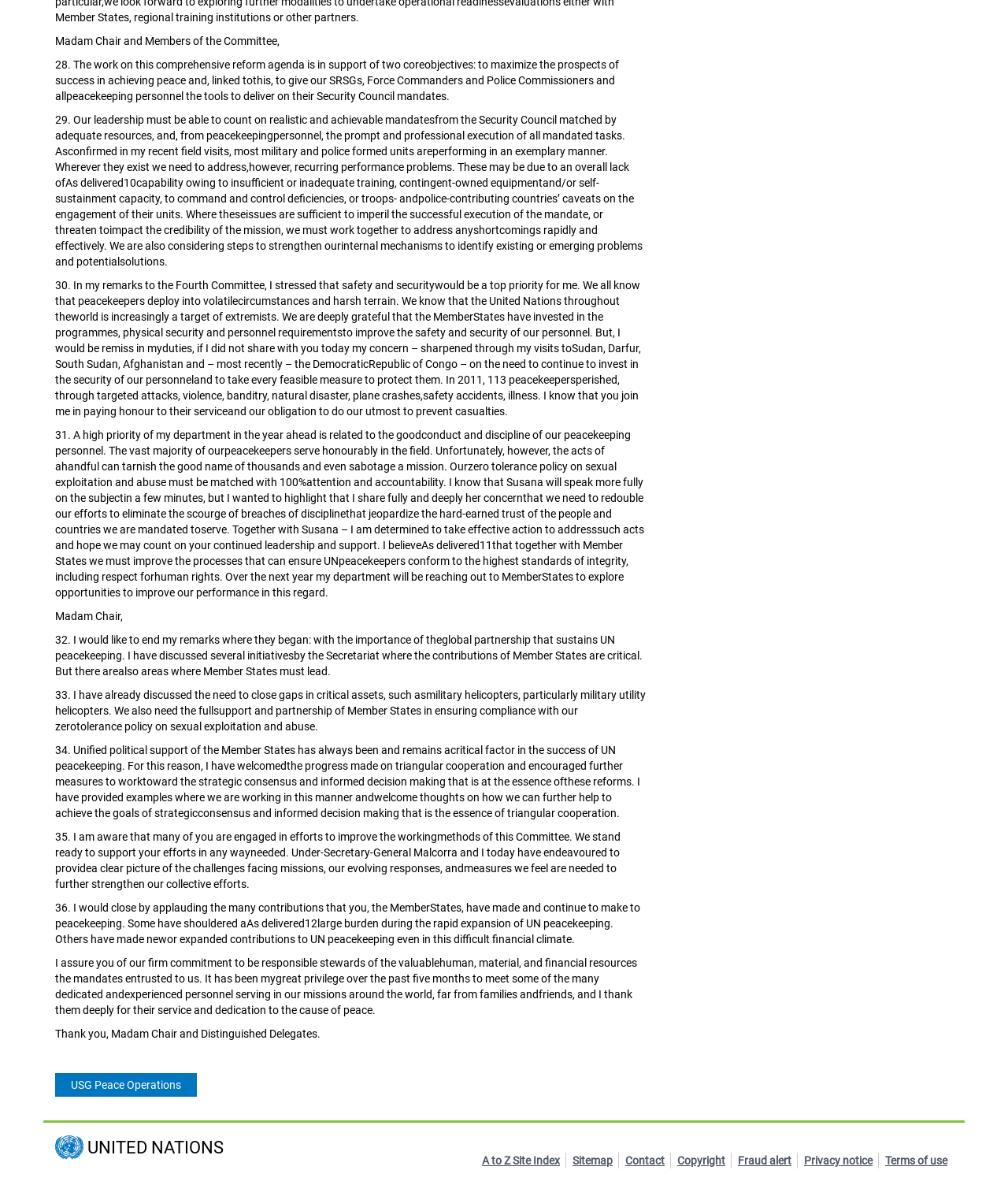Identify the bounding box coordinates for the region to click in order to carry out this instruction: "View the 'Fraud alert' page". Provide the coordinates using four float numbers between 0 and 1, formatted as [left, top, right, bottom].

[0.732, 0.963, 0.785, 0.977]